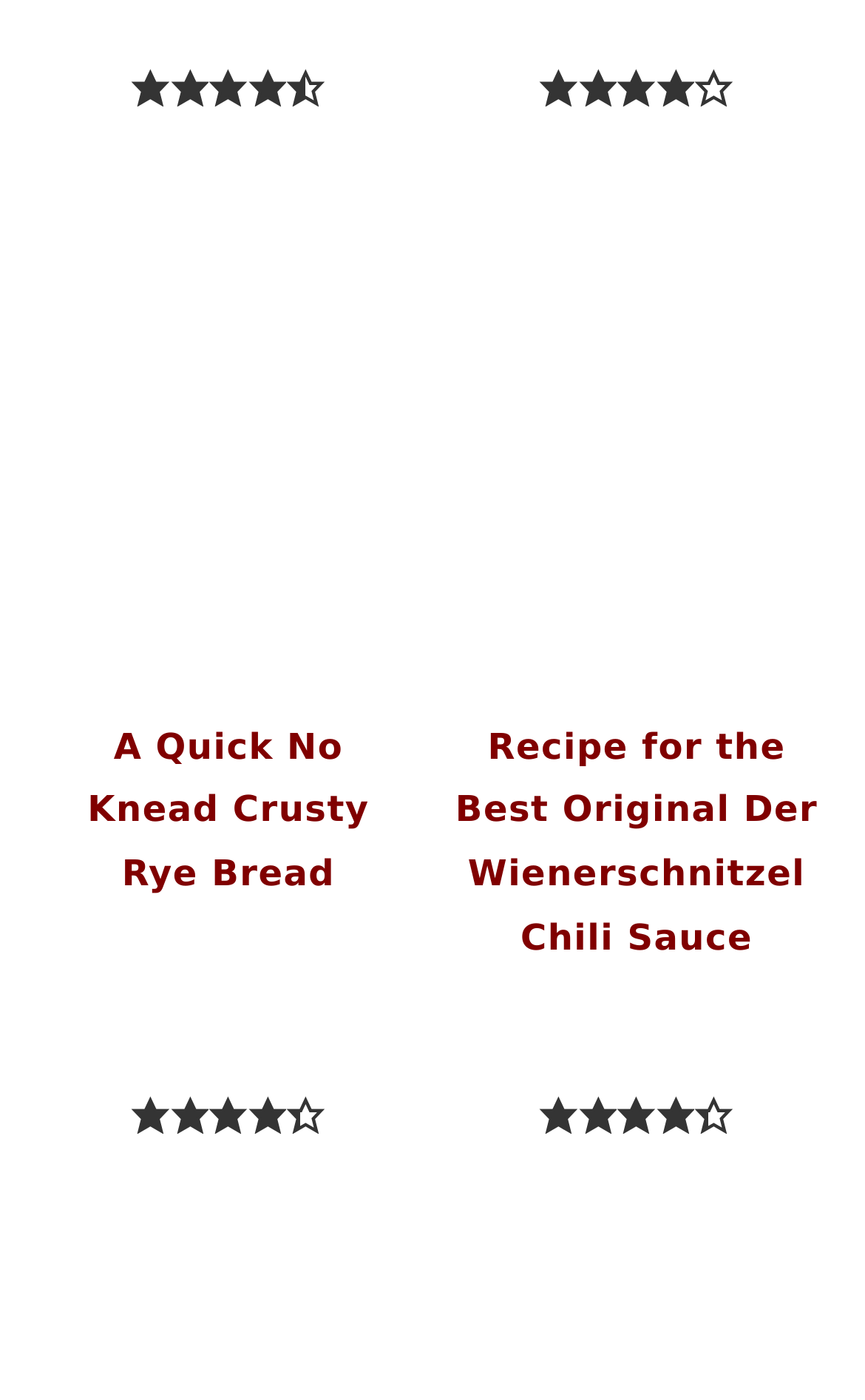Refer to the image and offer a detailed explanation in response to the question: How many rating options are available?

I counted the number of 'Rate this recipe' buttons with different star ratings, and there are 5 options available, ranging from 1 to 5 stars.